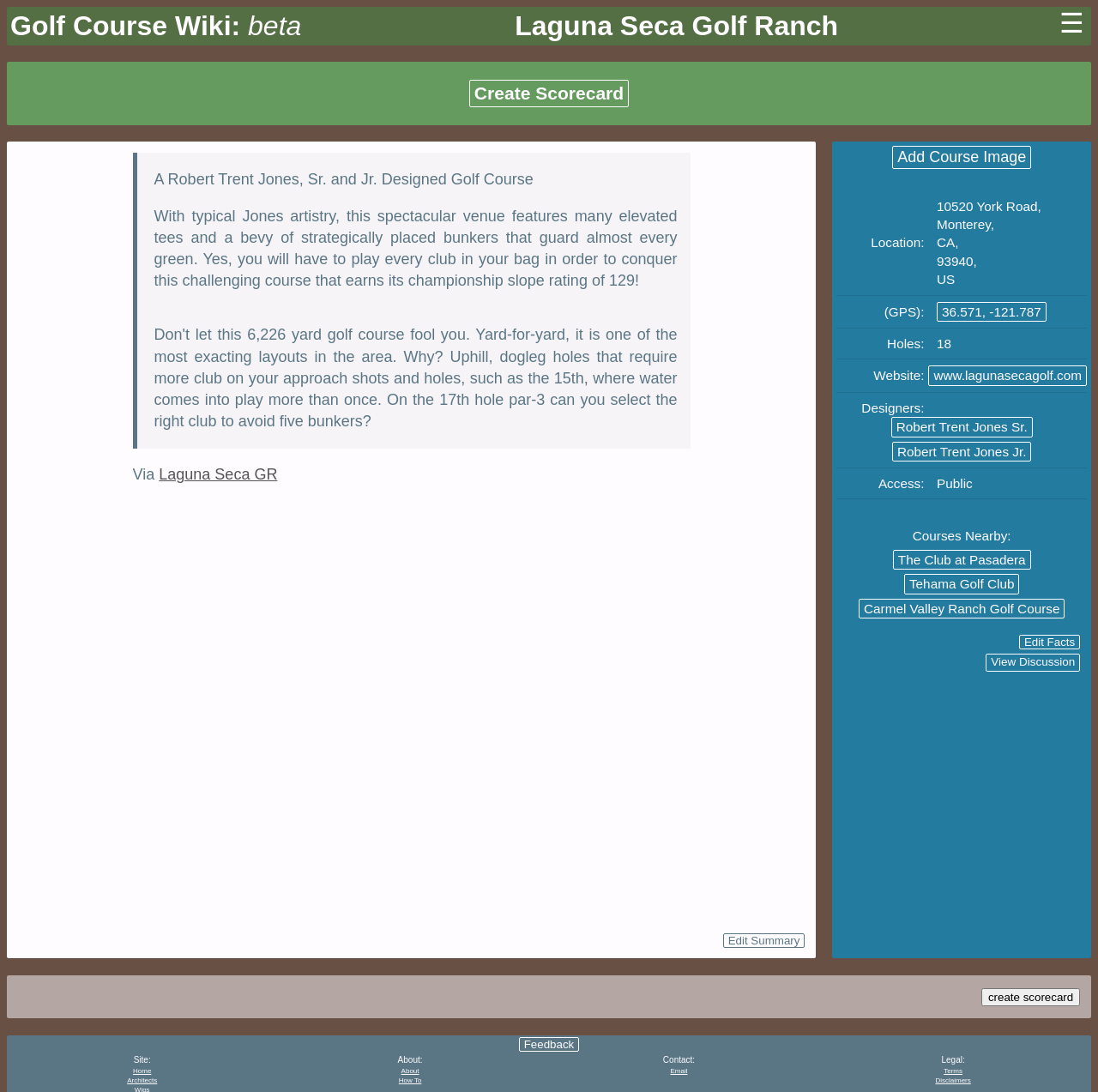Identify the coordinates of the bounding box for the element that must be clicked to accomplish the instruction: "Edit the course facts".

[0.928, 0.581, 0.984, 0.595]